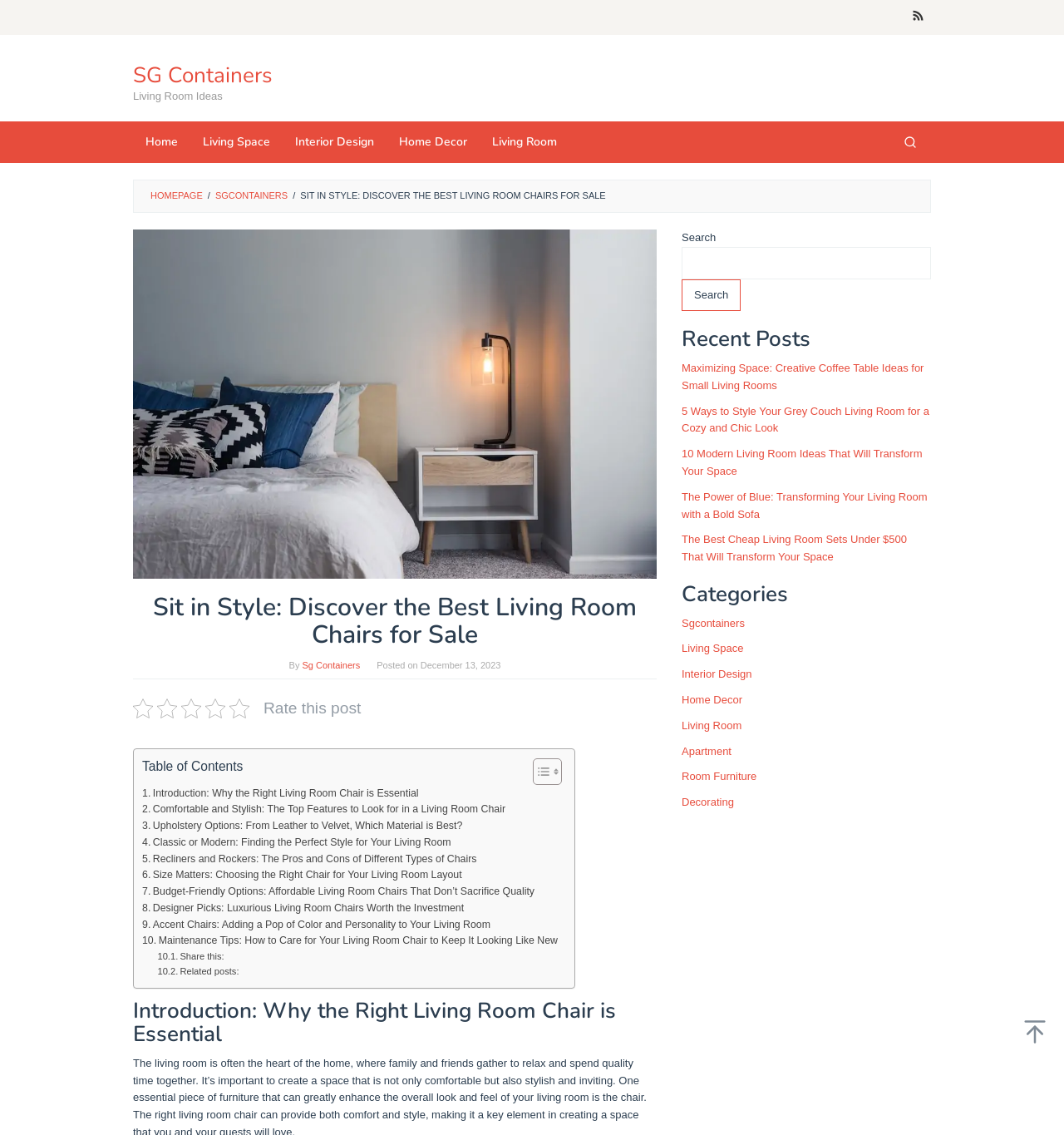Please determine the bounding box coordinates of the element to click in order to execute the following instruction: "Read the article about Maximizing Space". The coordinates should be four float numbers between 0 and 1, specified as [left, top, right, bottom].

[0.641, 0.319, 0.868, 0.345]